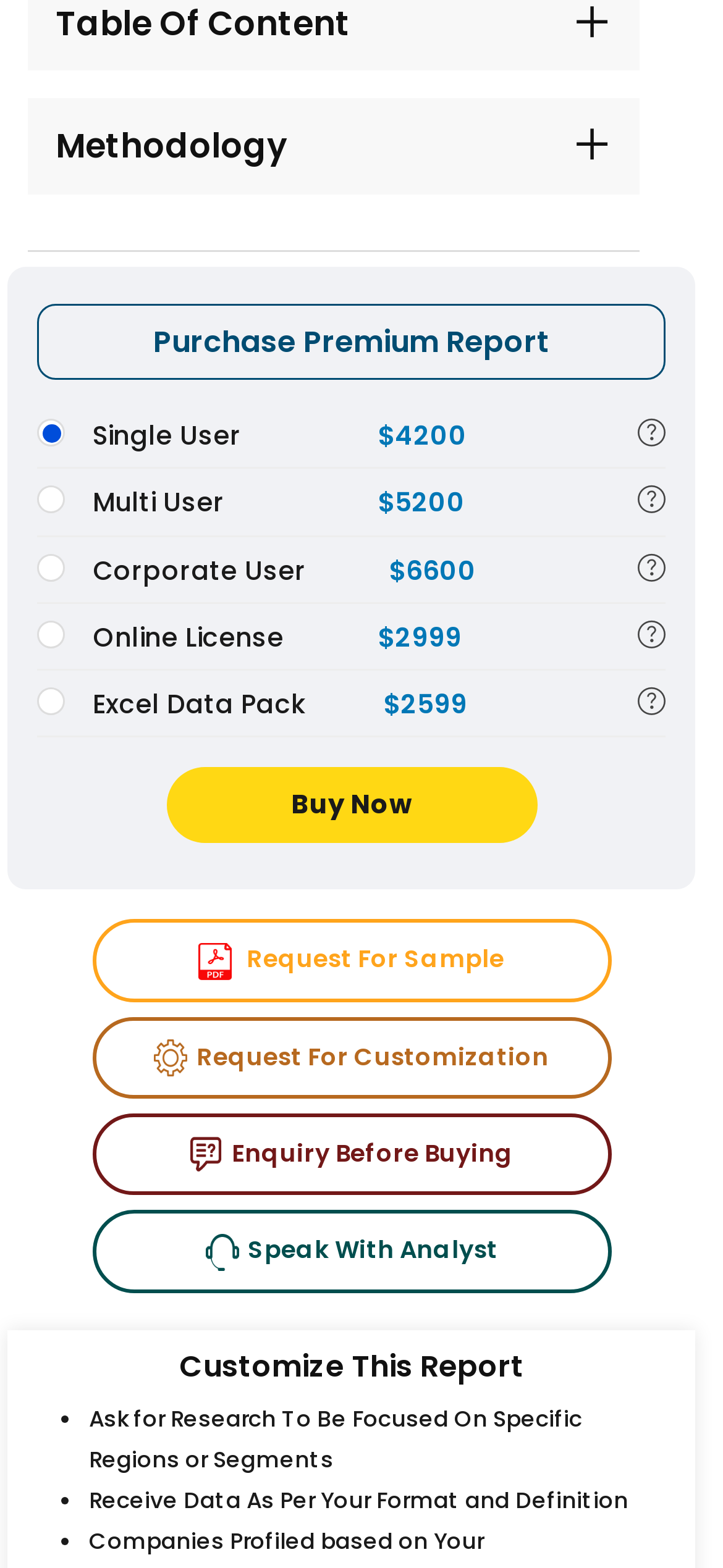Please identify the bounding box coordinates of the element's region that should be clicked to execute the following instruction: "Request a sample report in PDF". The bounding box coordinates must be four float numbers between 0 and 1, i.e., [left, top, right, bottom].

[0.127, 0.586, 0.845, 0.639]